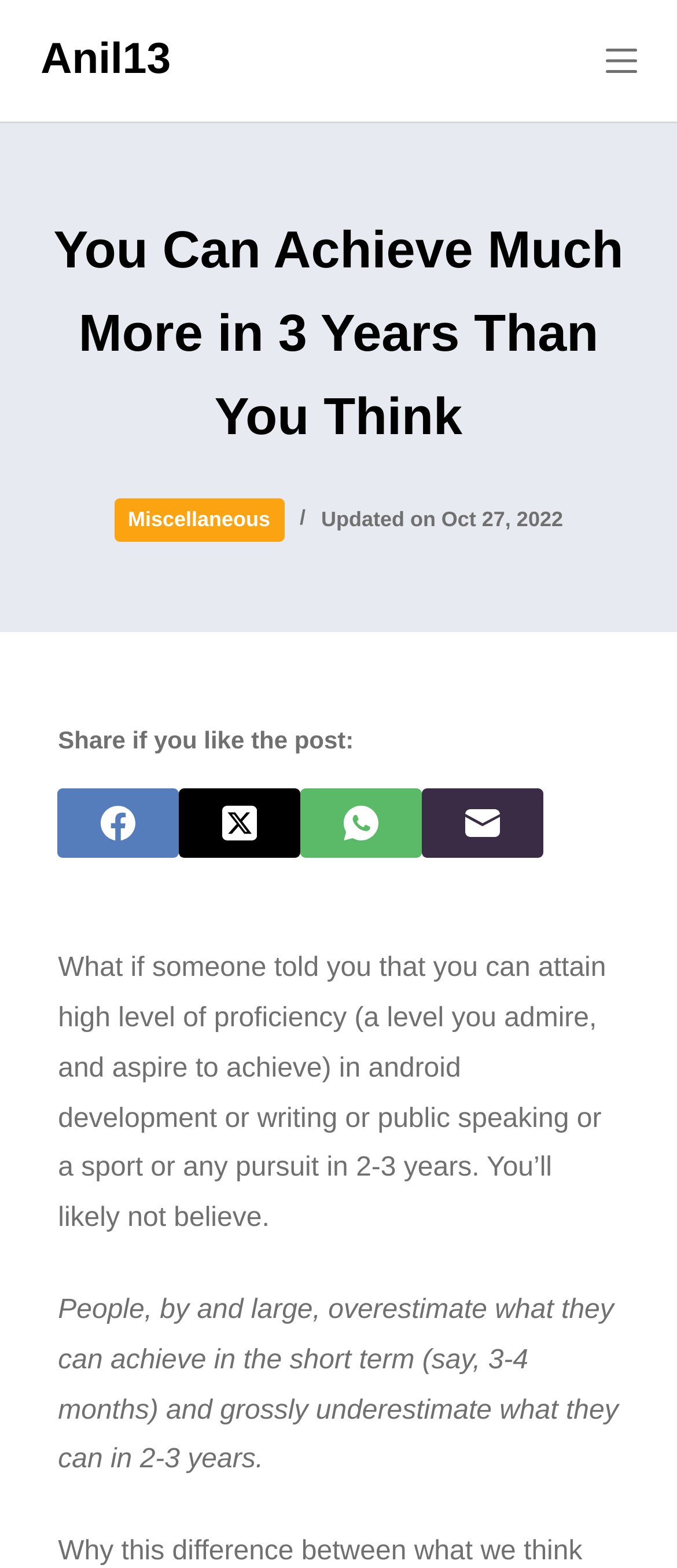Please provide the main heading of the webpage content.

You Can Achieve Much More in 3 Years Than You Think